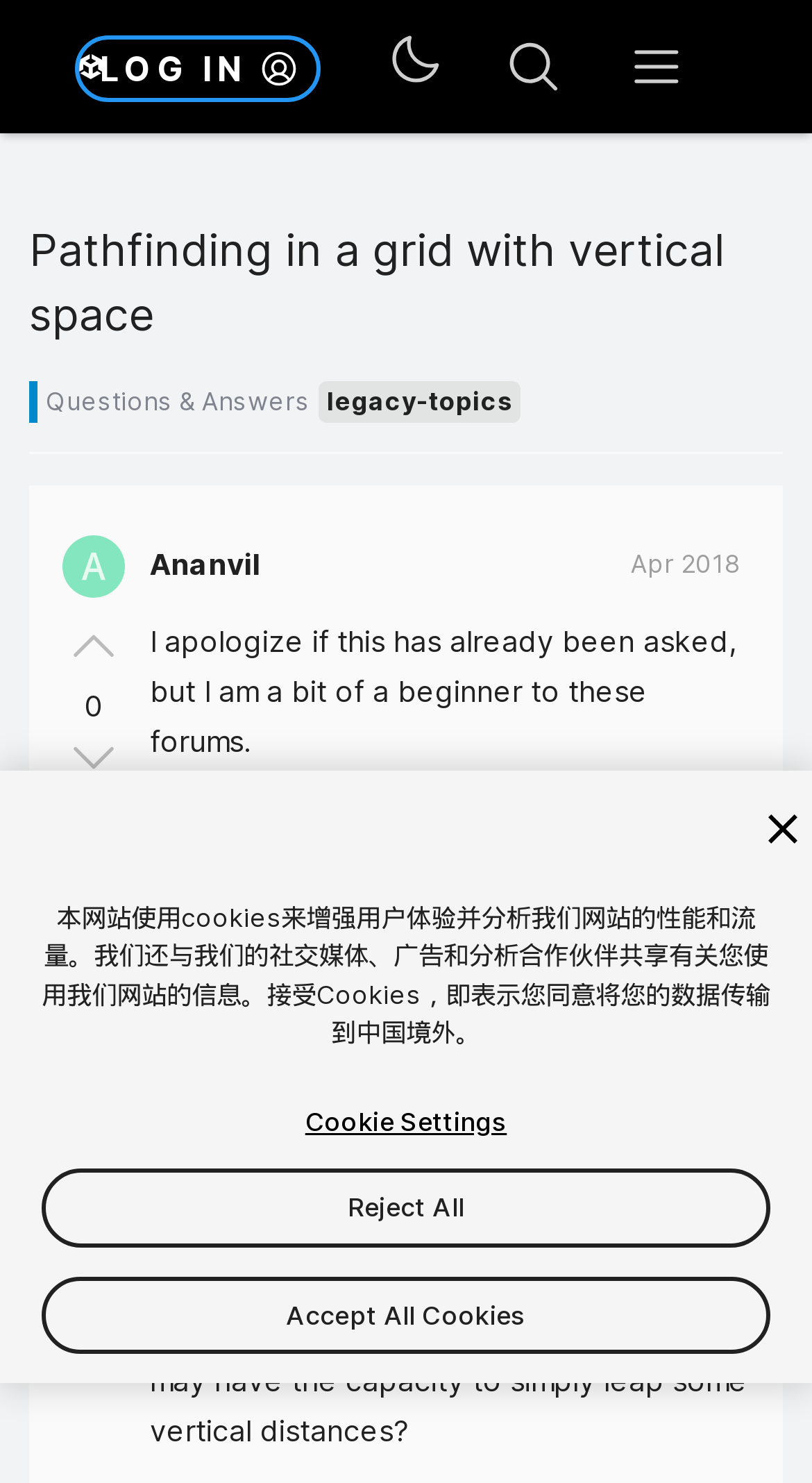Please find and report the bounding box coordinates of the element to click in order to perform the following action: "Search for something". The coordinates should be expressed as four float numbers between 0 and 1, in the format [left, top, right, bottom].

[0.598, 0.013, 0.714, 0.077]